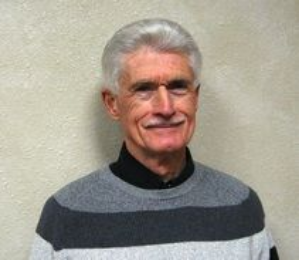Examine the screenshot and answer the question in as much detail as possible: What is Jerry's phone number?

The phone number is provided in the caption, which states that Jerry is accessible for communication and lists his phone number as (641) 373-6482.